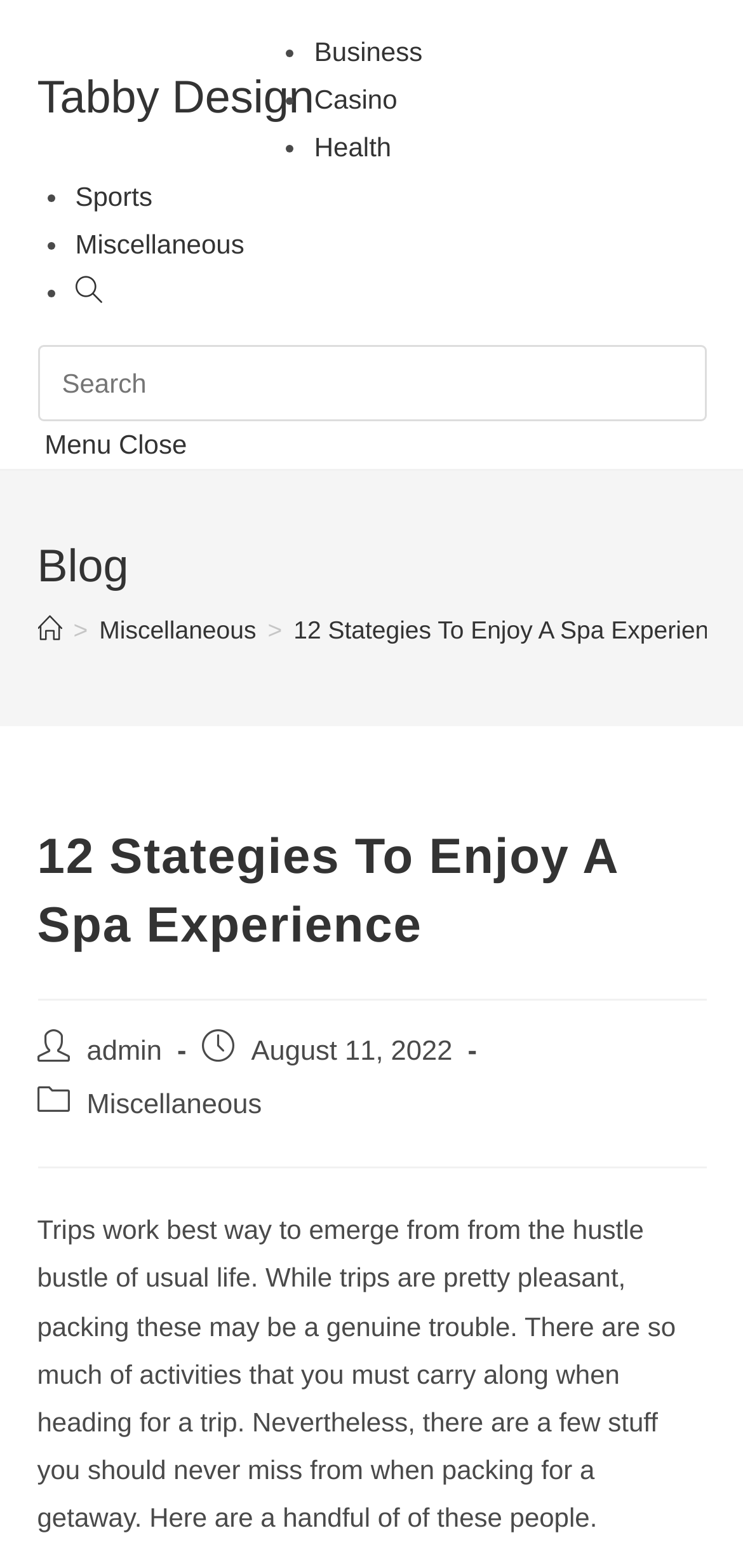Determine the bounding box for the UI element described here: "Toggle website search".

[0.101, 0.176, 0.137, 0.196]